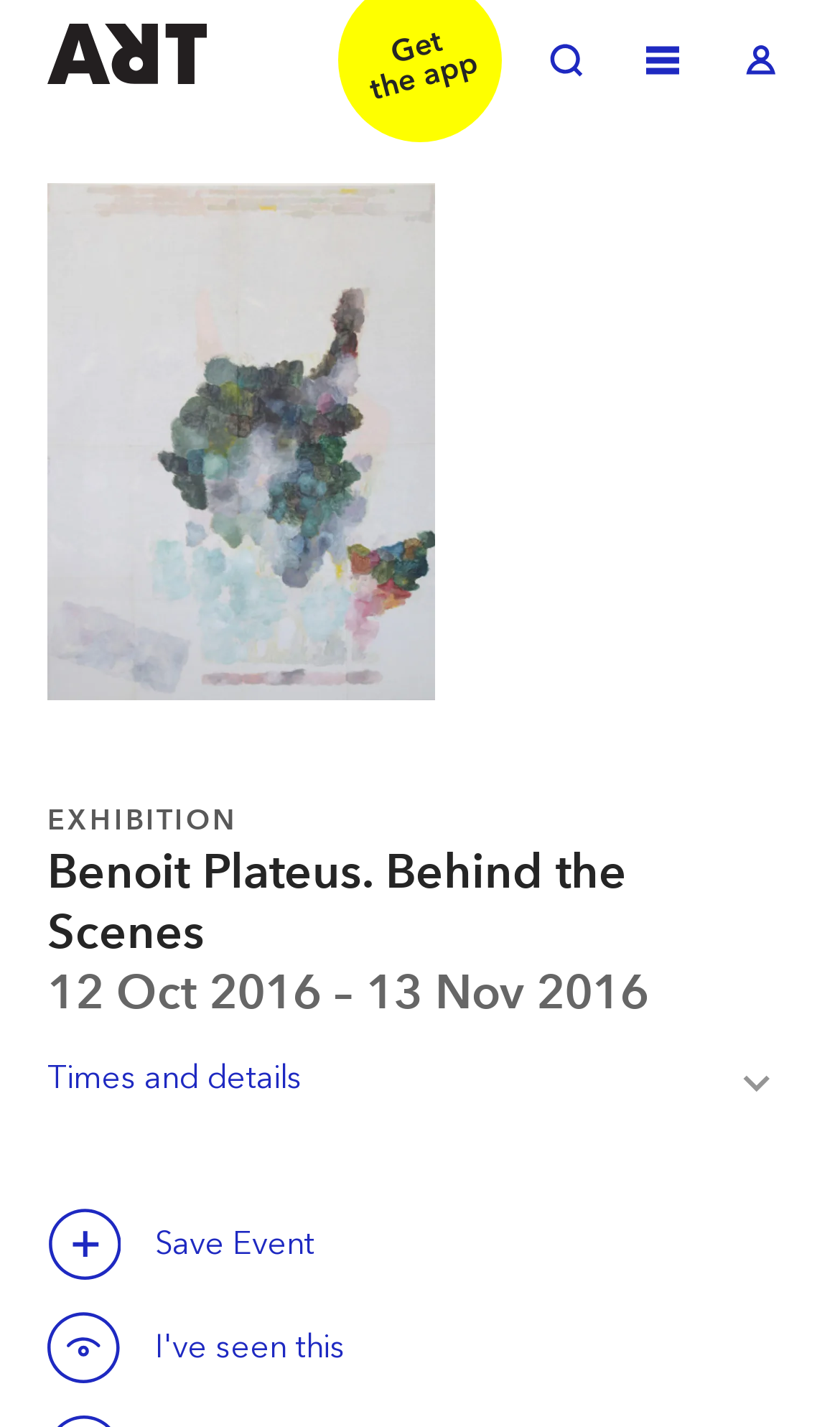Please respond in a single word or phrase: 
How many 'Save this event' buttons are there?

2